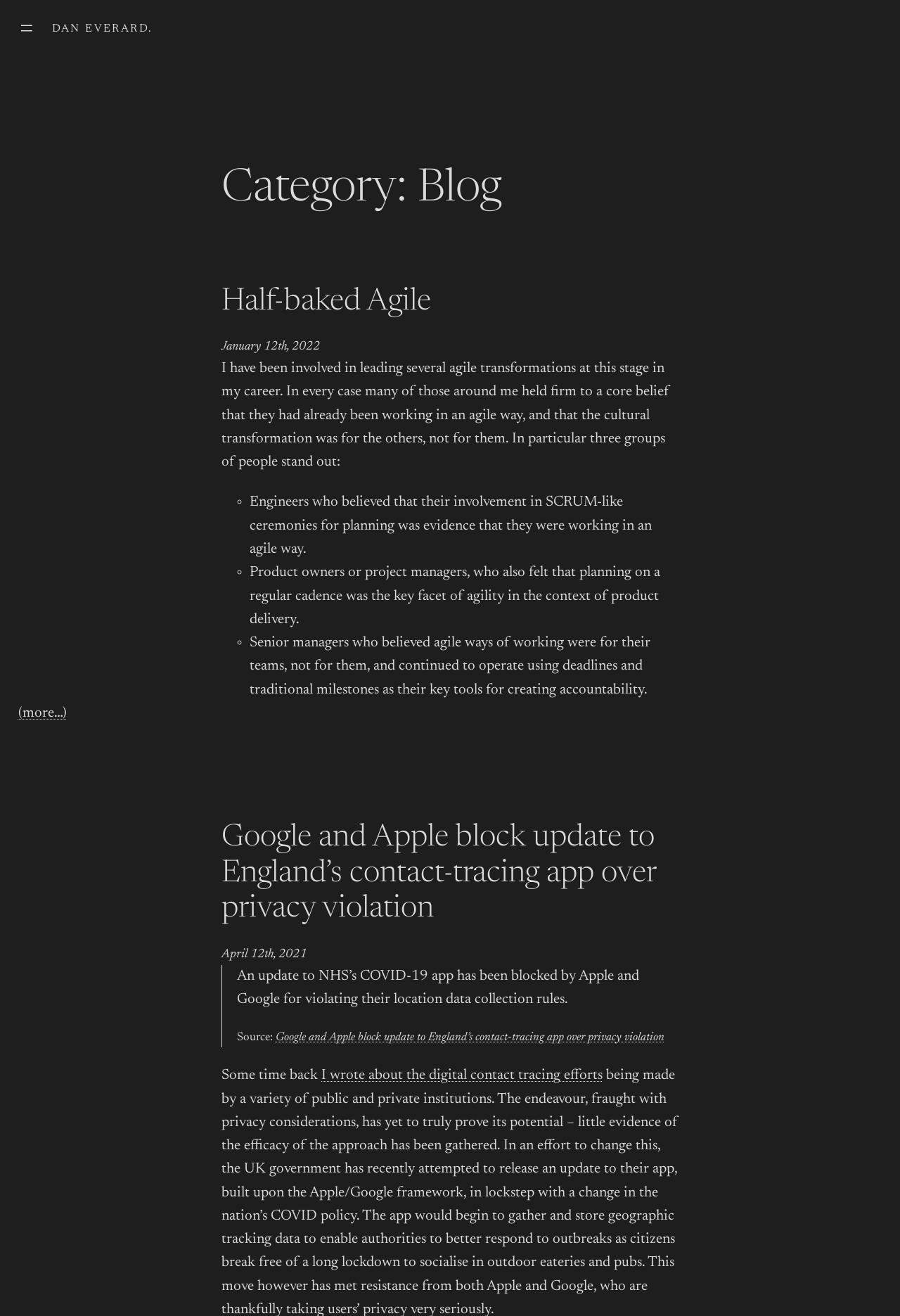Could you find the bounding box coordinates of the clickable area to complete this instruction: "Read Half-baked Agile blog post"?

[0.246, 0.216, 0.479, 0.243]